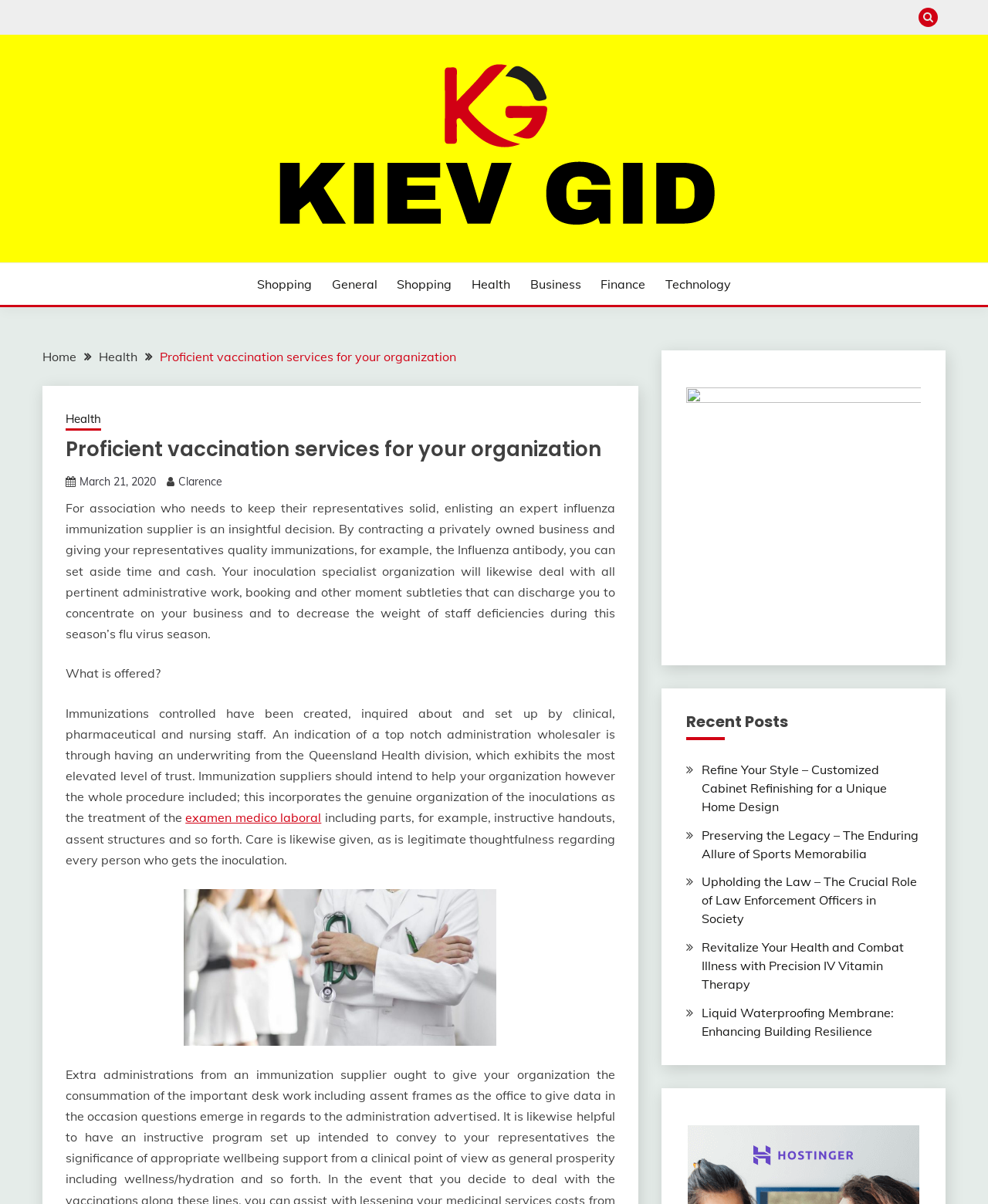Based on the description "examen medico laboral", find the bounding box of the specified UI element.

[0.188, 0.673, 0.325, 0.686]